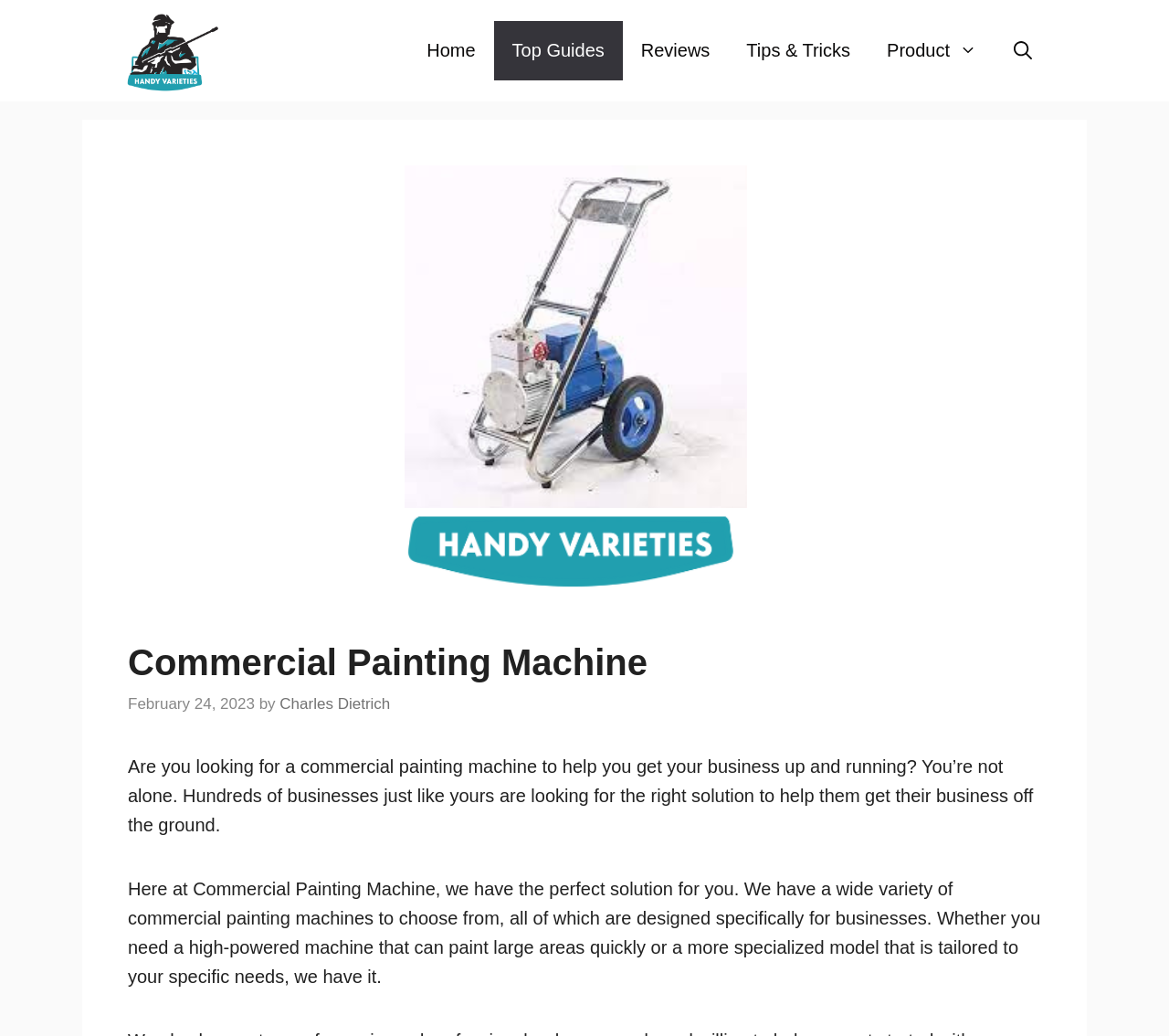Please identify the primary heading on the webpage and return its text.

Commercial Painting Machine